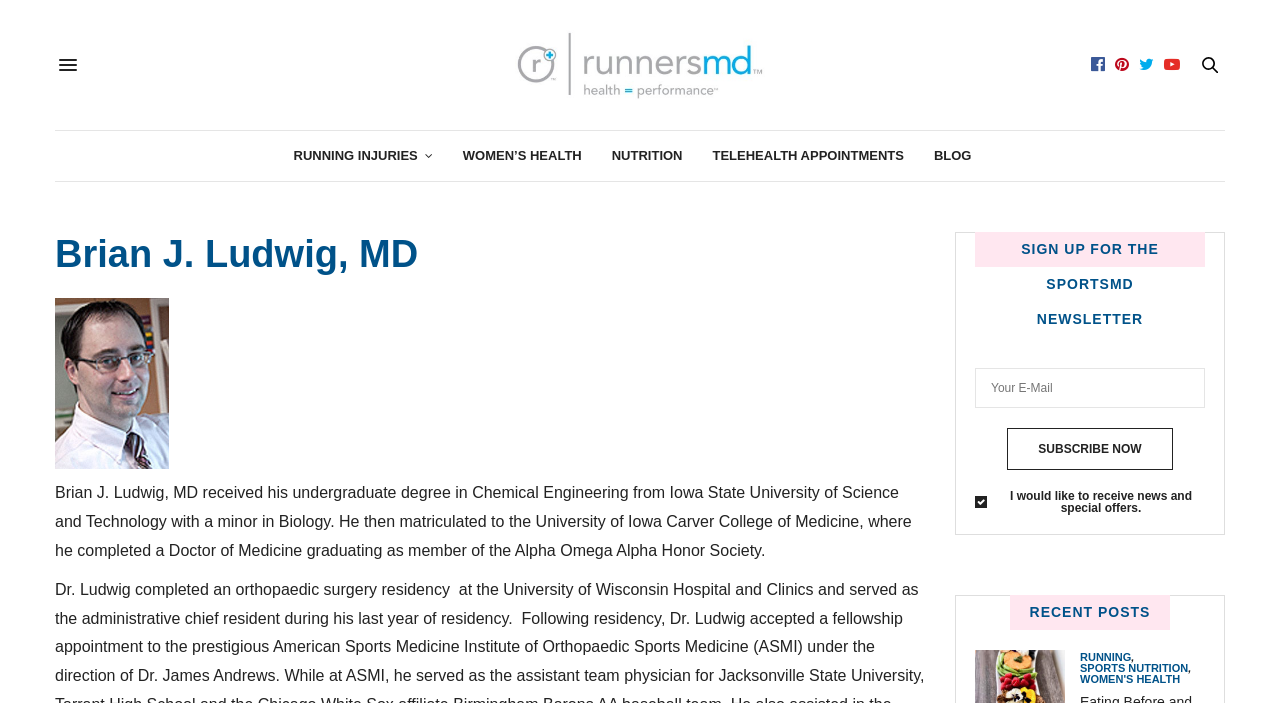Find and specify the bounding box coordinates that correspond to the clickable region for the instruction: "Click on the RunnersMD logo".

[0.402, 0.043, 0.598, 0.142]